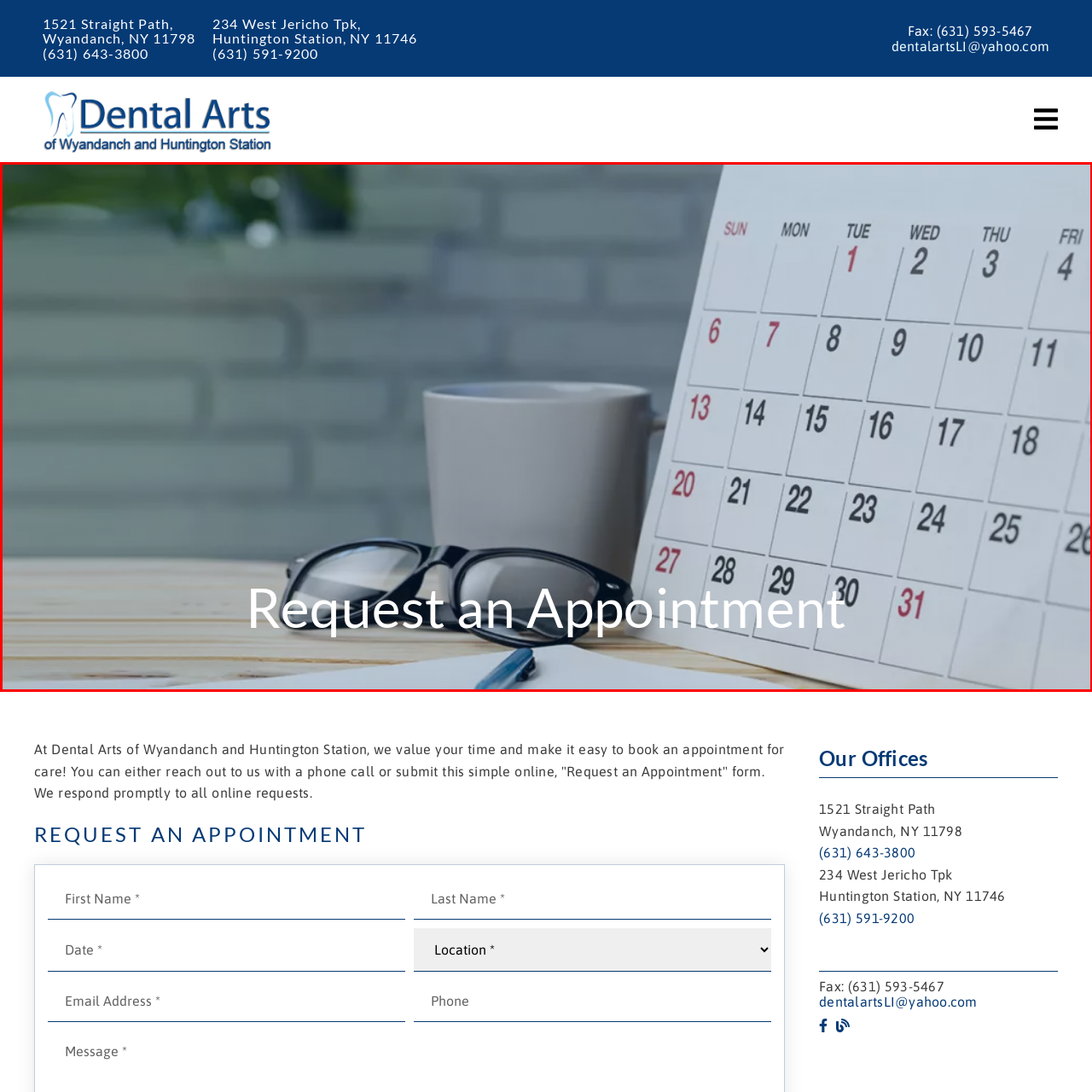Look at the area marked with a blue rectangle, What is the text overlay on the image? 
Provide your answer using a single word or phrase.

Request an Appointment